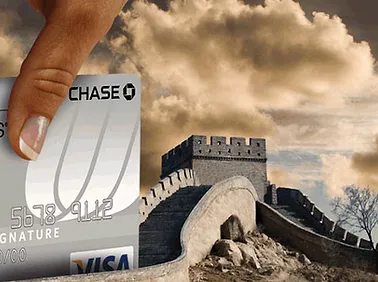Please answer the following question using a single word or phrase: 
What is being held in the hand?

A Chase credit card